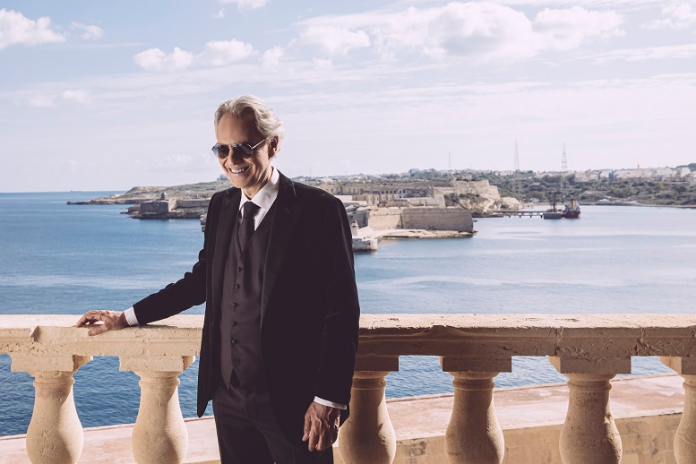What is the color of the sea in the background?
Answer with a single word or phrase by referring to the visual content.

Tranquil blue